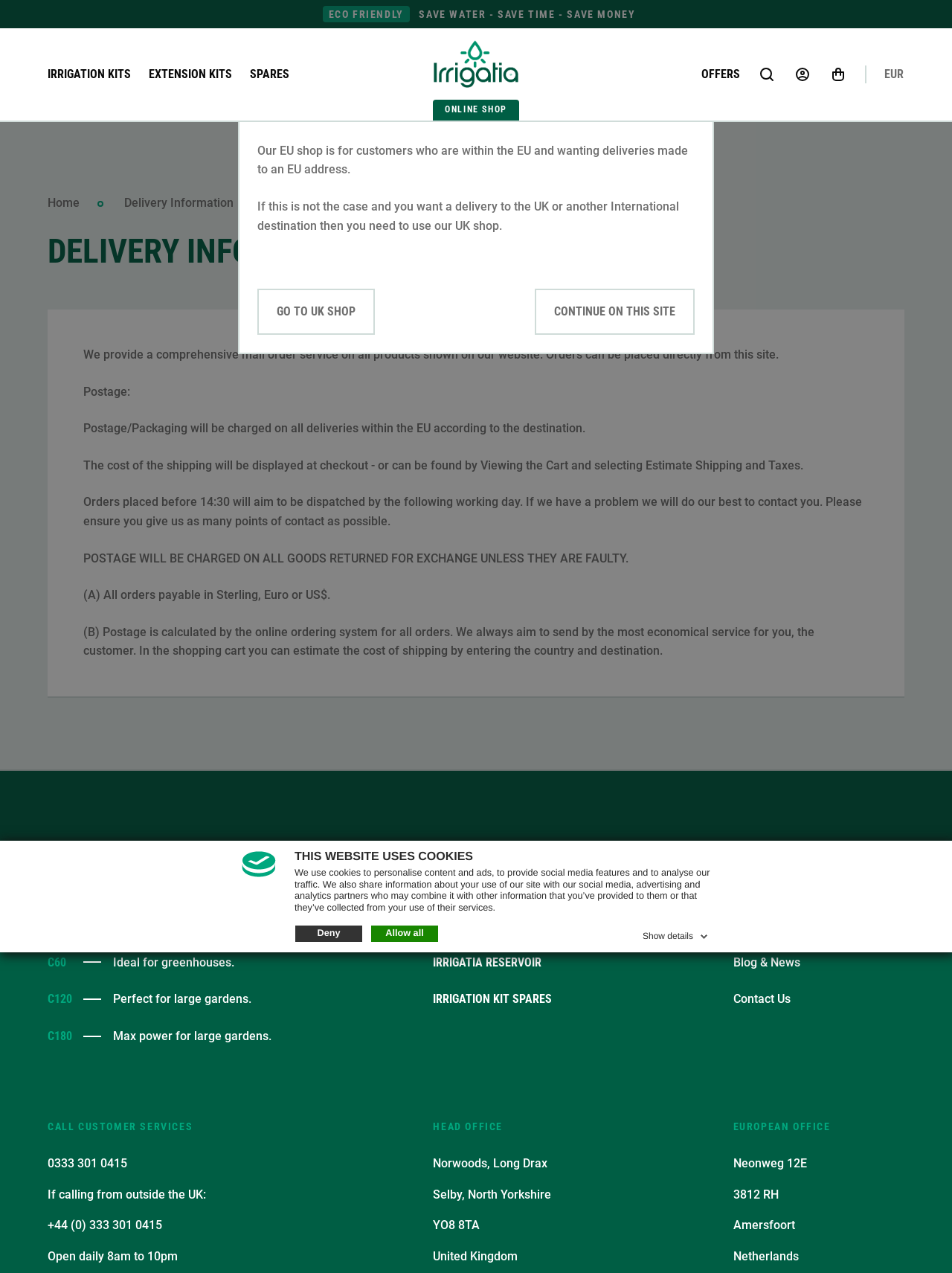What is the purpose of this webpage?
Refer to the image and respond with a one-word or short-phrase answer.

Delivery Information